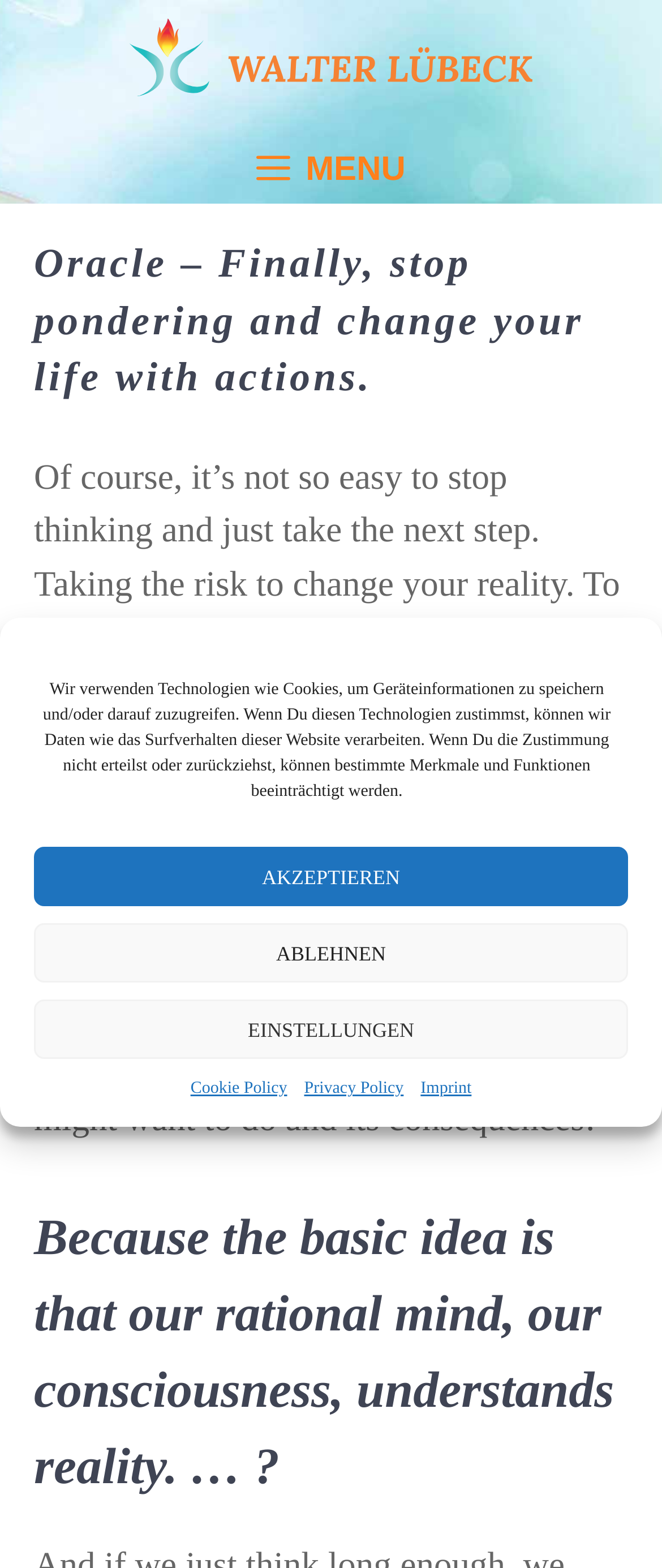Determine the bounding box coordinates of the element that should be clicked to execute the following command: "Click the MENU button".

[0.387, 0.073, 0.613, 0.145]